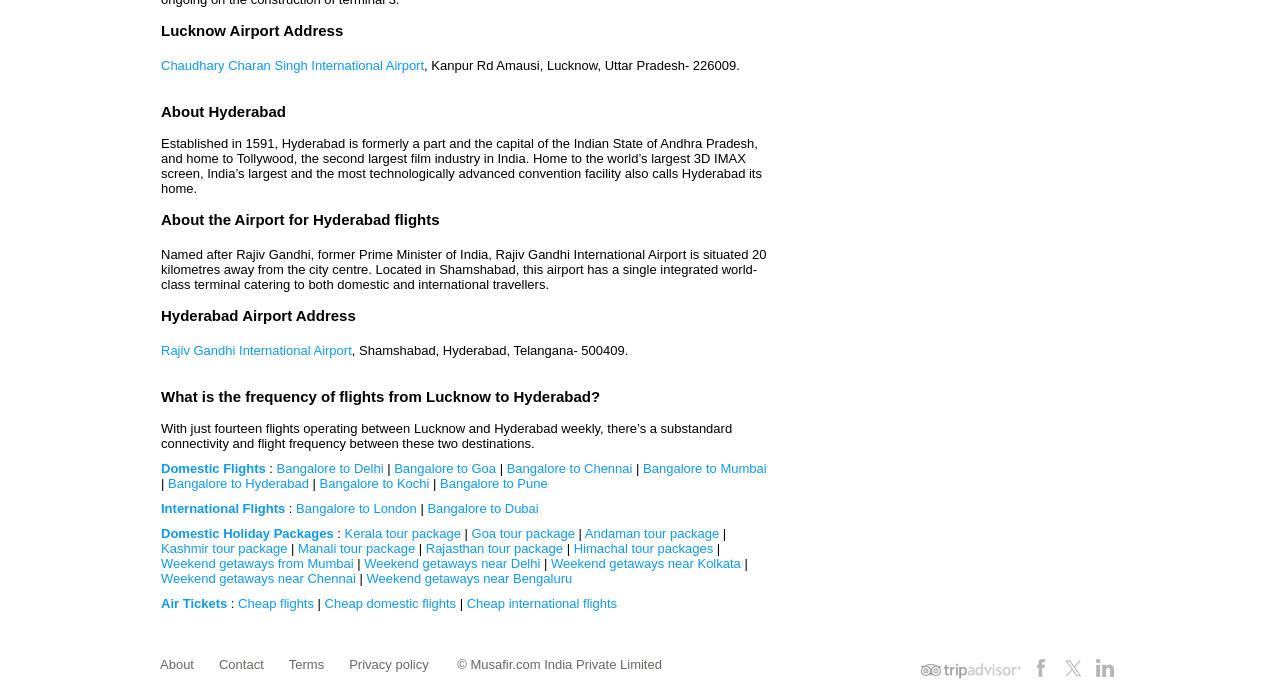What is the frequency of flights from Bangalore to Delhi?
Can you offer a detailed and complete answer to this question?

I searched the webpage but couldn't find any information about the frequency of flights from Bangalore to Delhi. The webpage only provides links to various flight routes, but doesn't provide the frequency of flights for each route.